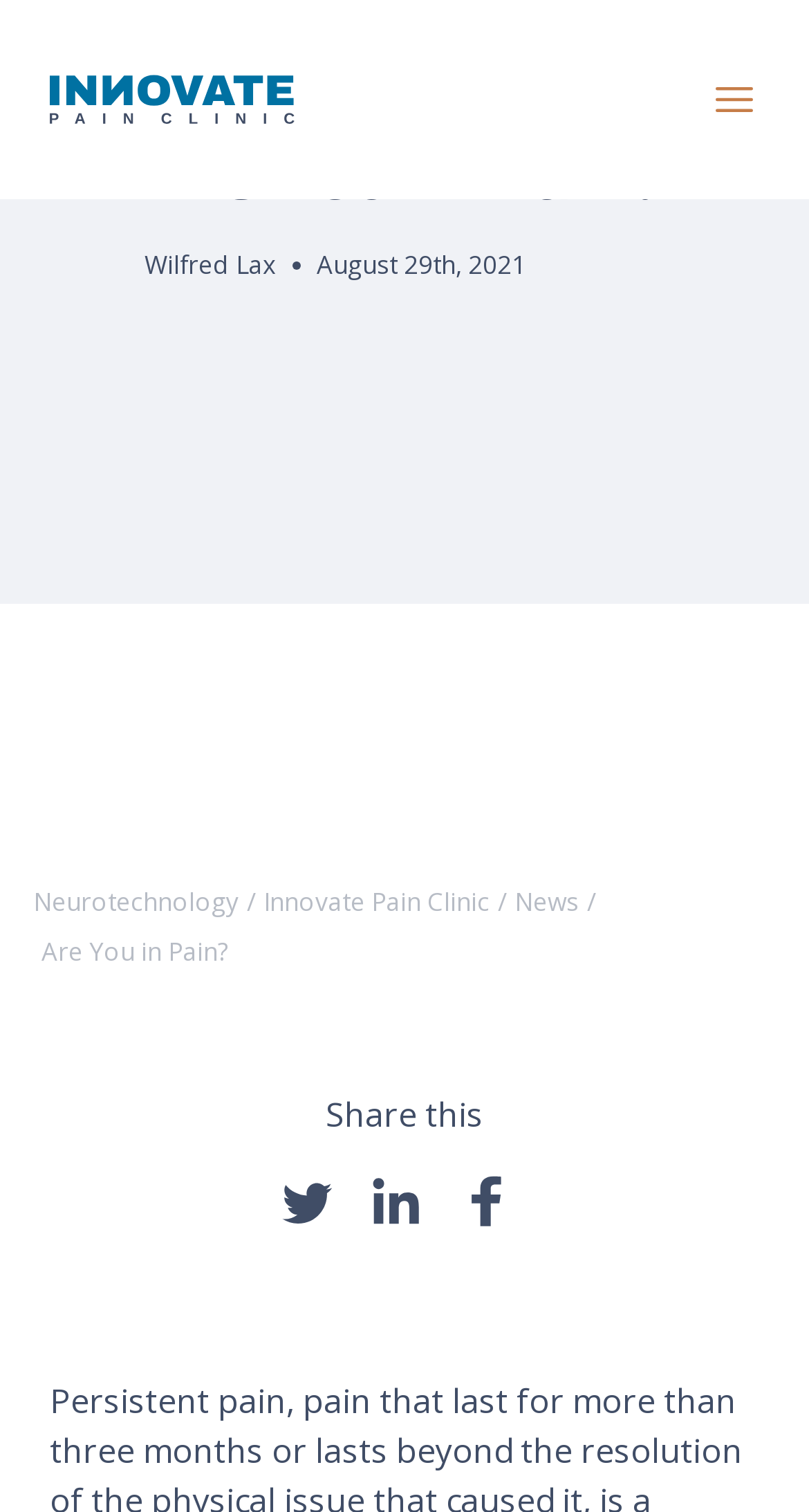Please identify the webpage's heading and generate its text content.

Are You in Pain?